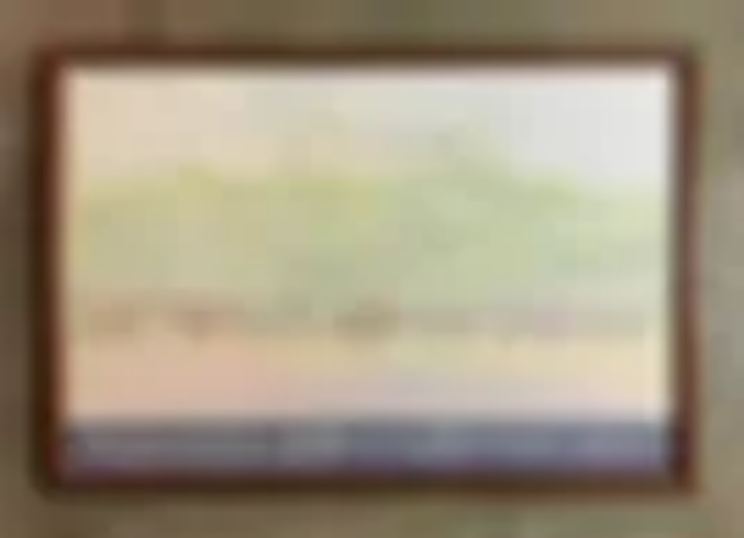Generate an in-depth description of the visual content.

This image showcases a vintage artwork from 1992, measuring 10 inches in height and 38 inches in width. The piece is presented in a simple wooden frame that complements its timeless aesthetic. The artwork features soft, muted colors, primarily blending greens and blues, likely depicting a serene landscape or abstract scene. Displayed prominently, it evokes a sense of nostalgia, drawing viewers into its tranquil ambiance. For those interested, the artwork is priced at $25 for an unframed version and $80 for a framed one, making it an accessible option for collectors and art enthusiasts alike.